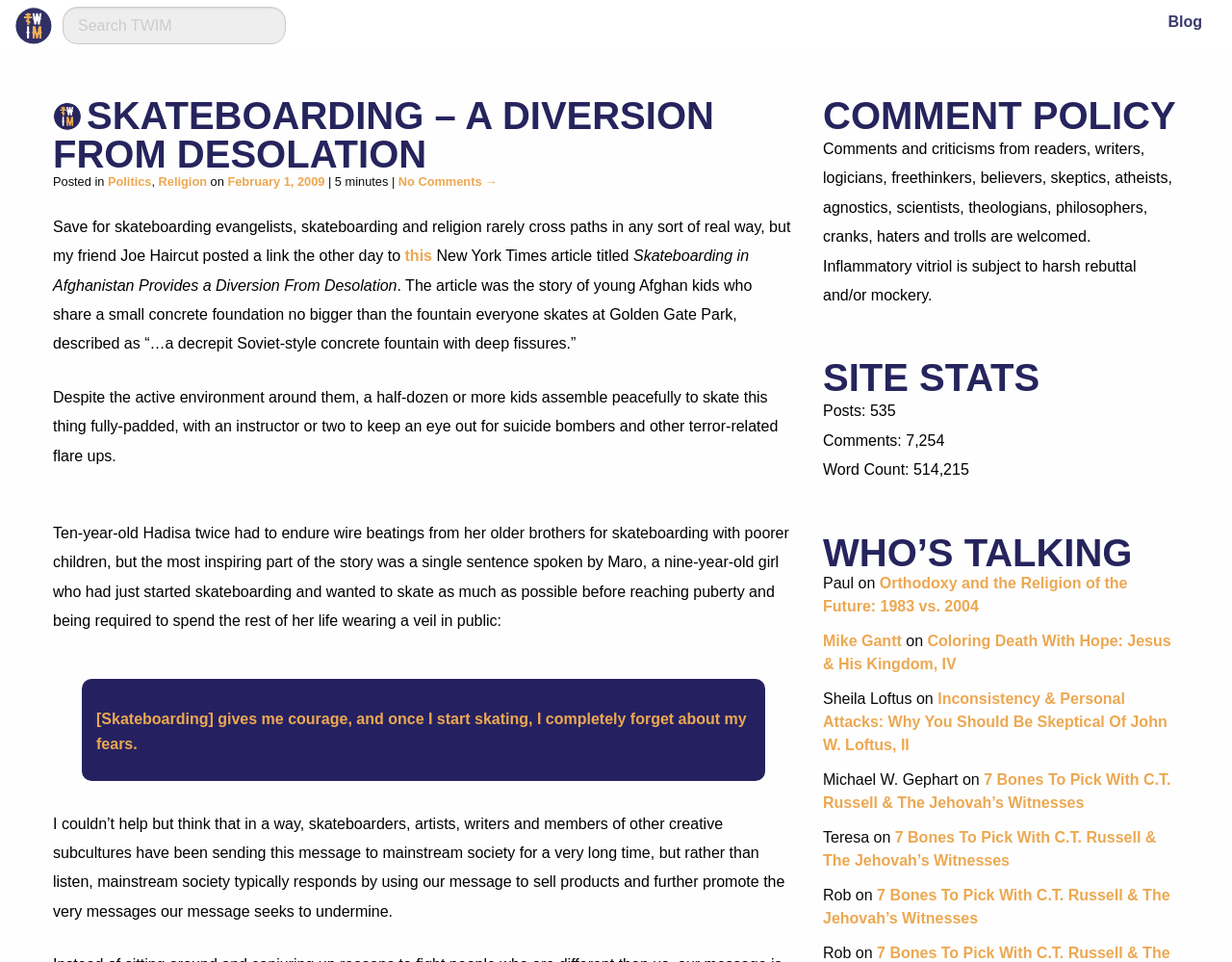From the webpage screenshot, predict the bounding box of the UI element that matches this description: "Mike Gantt".

[0.668, 0.657, 0.732, 0.674]